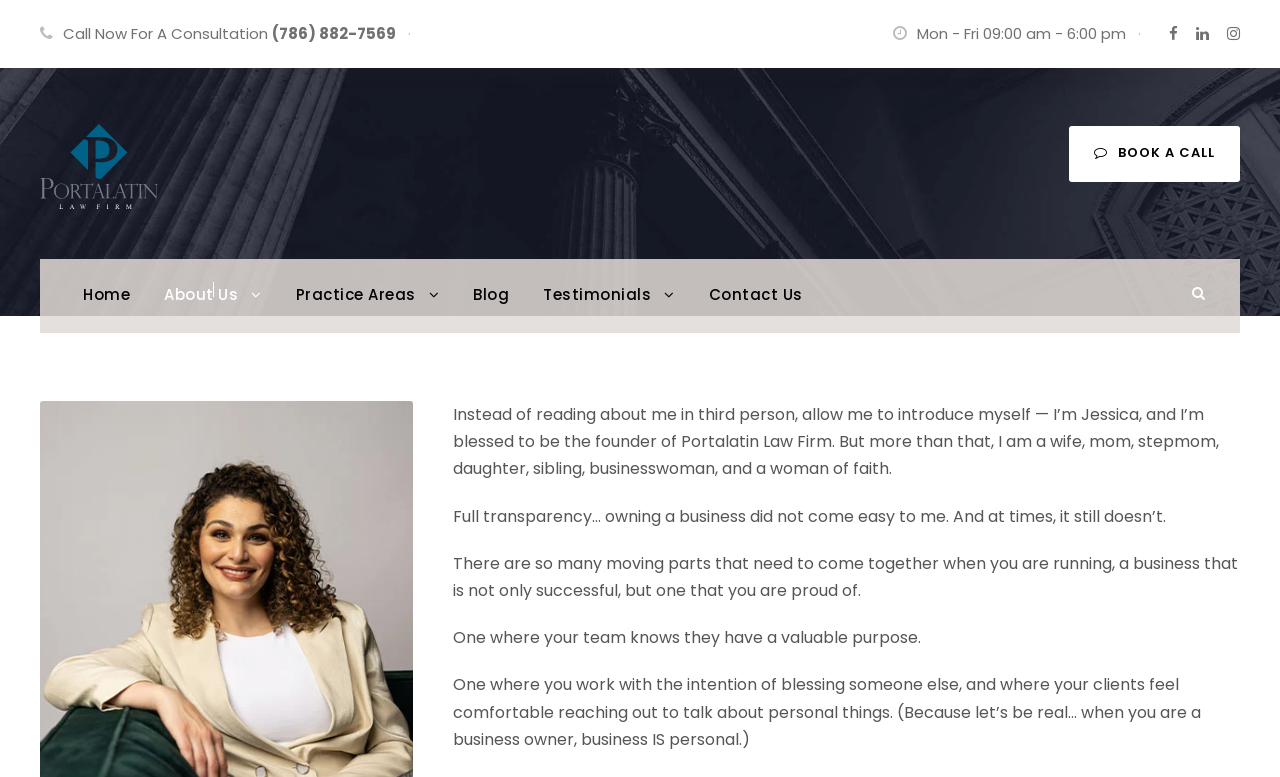Please identify the bounding box coordinates of the clickable area that will fulfill the following instruction: "Book a call". The coordinates should be in the format of four float numbers between 0 and 1, i.e., [left, top, right, bottom].

[0.835, 0.162, 0.969, 0.234]